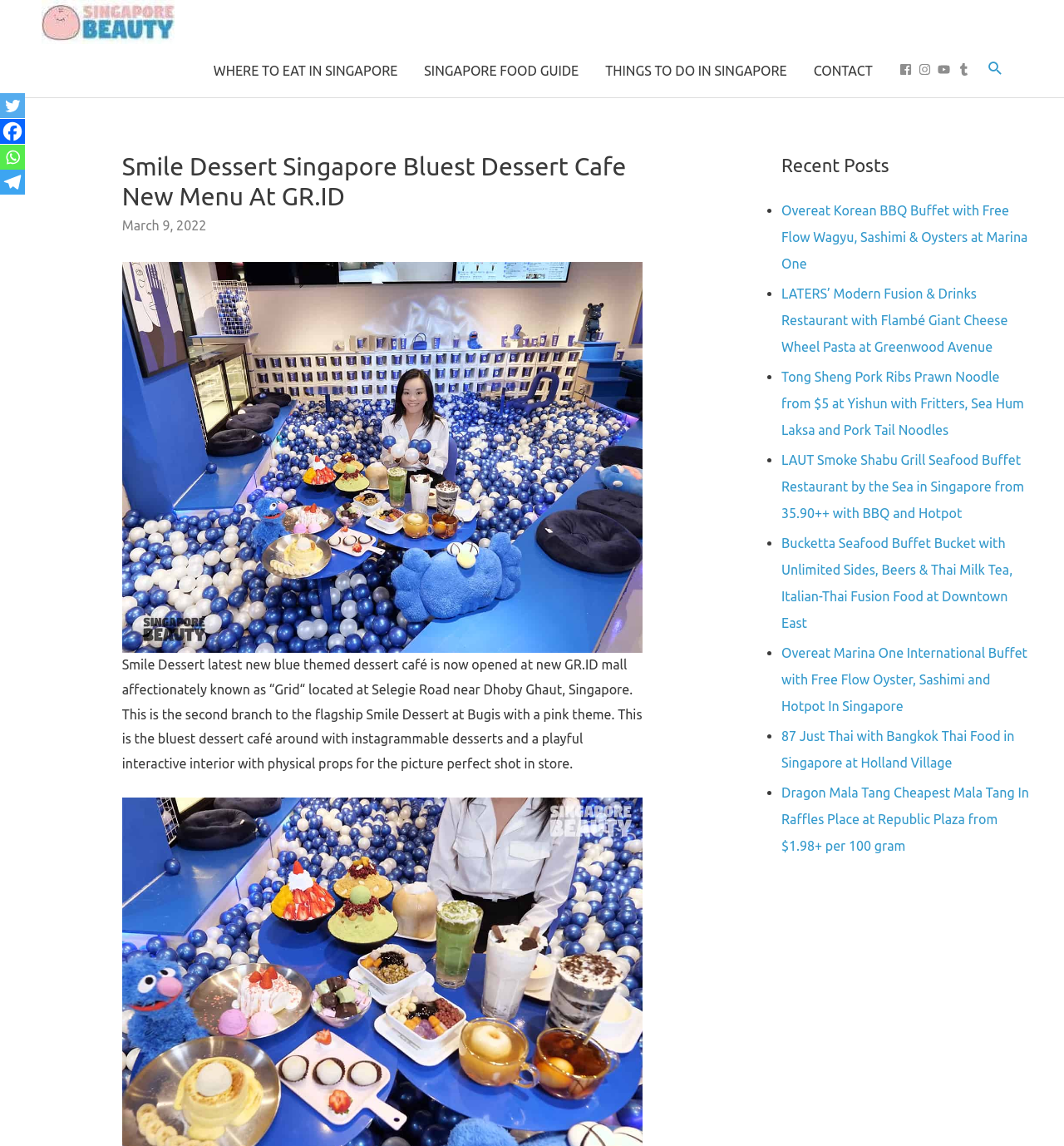Find the bounding box coordinates of the clickable element required to execute the following instruction: "Visit the 'Smile Dessert Singapore Bluest Dessert Cafe New Menu At GR.ID' page". Provide the coordinates as four float numbers between 0 and 1, i.e., [left, top, right, bottom].

[0.115, 0.132, 0.604, 0.184]